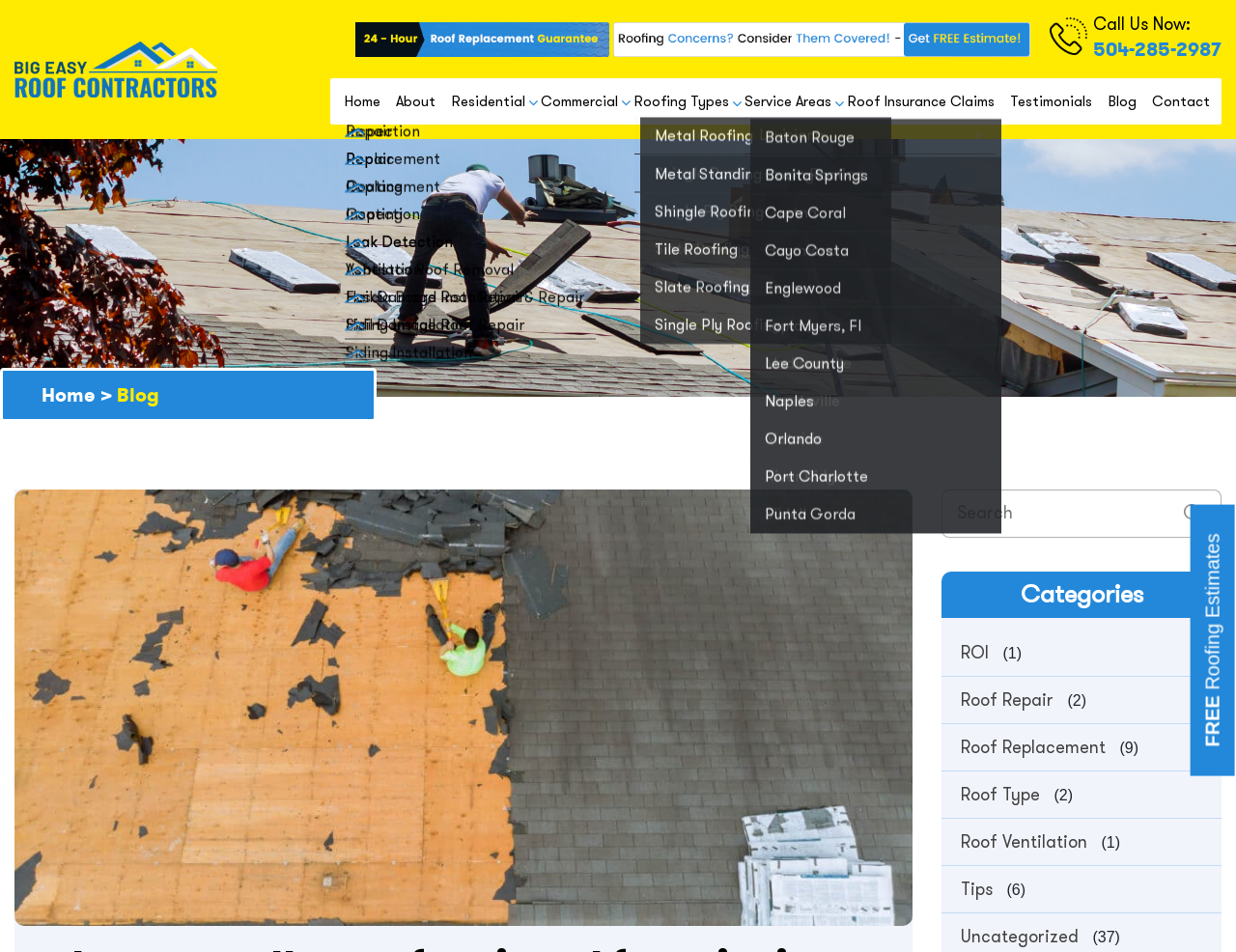Find the bounding box coordinates for the area that must be clicked to perform this action: "Call the phone number".

[0.884, 0.037, 0.988, 0.067]